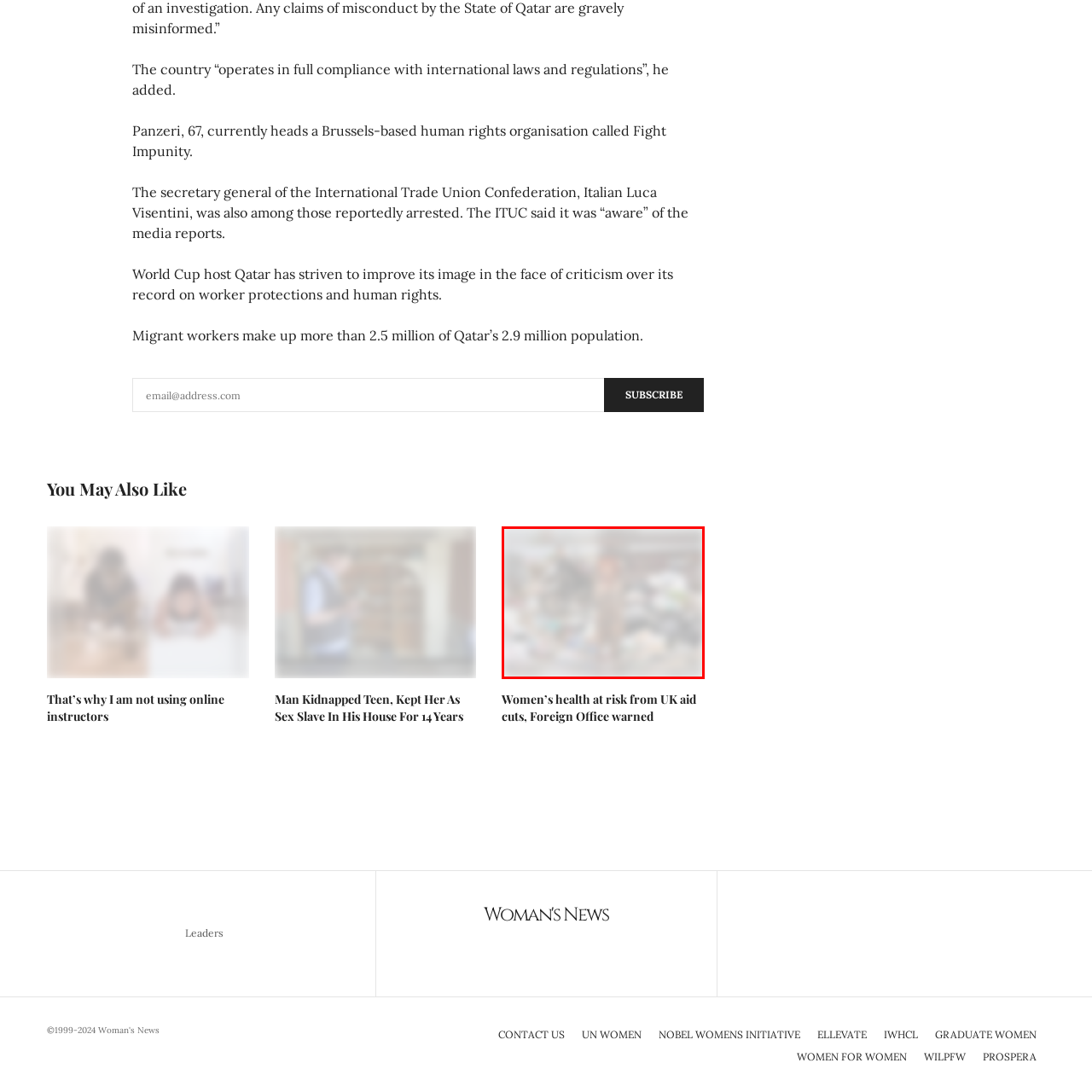Please look at the image highlighted by the red bounding box and provide a single word or phrase as an answer to this question:
What does the person on the right side of the image represent?

Resilience or a call for attention